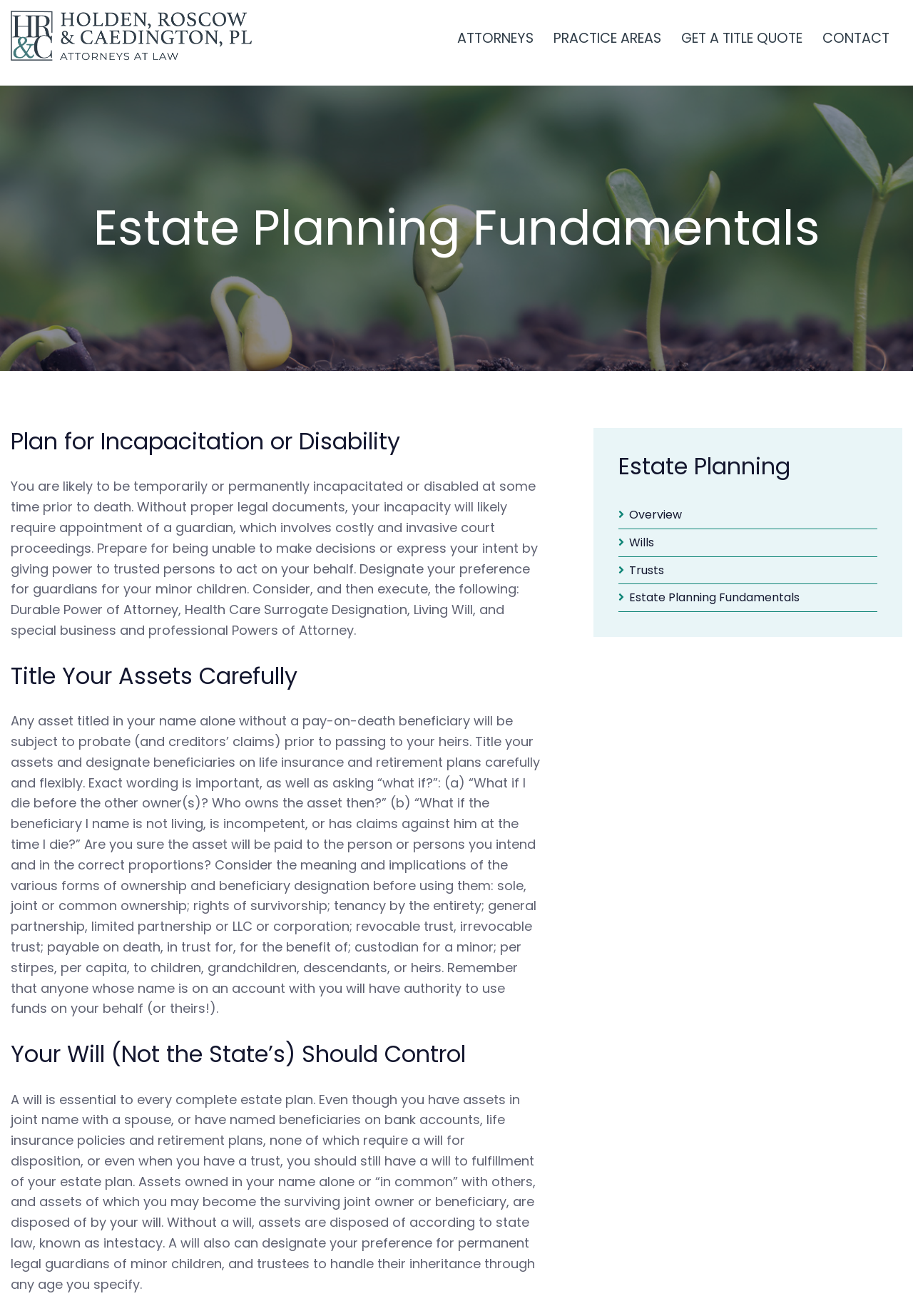Identify the bounding box coordinates of the area you need to click to perform the following instruction: "Click the 'CONTACT' link".

[0.893, 0.019, 0.982, 0.04]